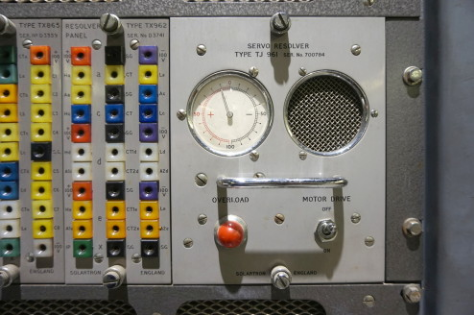Describe all the important aspects and details of the image.

The image showcases a detailed view of a "Servo Resolver" control panel, specifically the model labeled "Type TJ Serial No. 700784." Prominently displayed is a circular gauge, which likely measures operational parameters such as pressure or speed, indicated by a needle on a dial with clearly marked divisions. To the right of the gauge, a small circular vent can be seen, suggesting an airflow feature possibly to ensure cooling or ventilation for the equipment. Below the gauge, a large red button labeled "OVERLOAD" stands out, indicating an emergency feature or a threshold that, when exceeded, may trigger alerts. Next to this button, the "MOTOR DRIVE" control is present, suggesting this unit is part of a machinery control system. The background features a panel with colored connections, organized in a grid of vibrant yellow, blue, red, and other hues, which are typically indicative of wiring or connectivity ports for various inputs and outputs. This intricate arrangement hints at the complexity of the machine's operation and its integration into a broader system, emphasizing the technical sophistication of the "Servo Resolver."